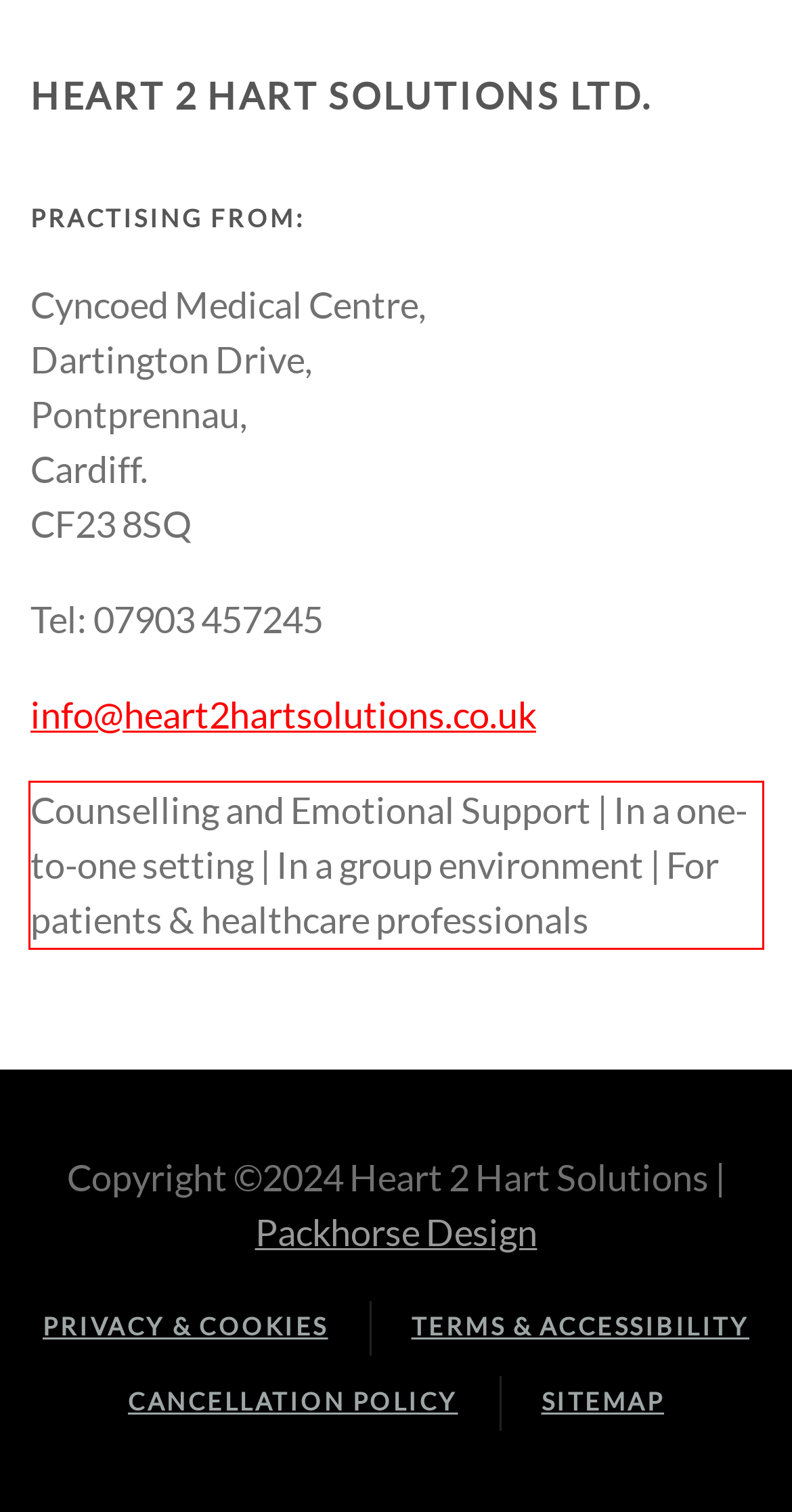The screenshot provided shows a webpage with a red bounding box. Apply OCR to the text within this red bounding box and provide the extracted content.

Counselling and Emotional Support | In a one-to-one setting | In a group environment | For patients & healthcare professionals